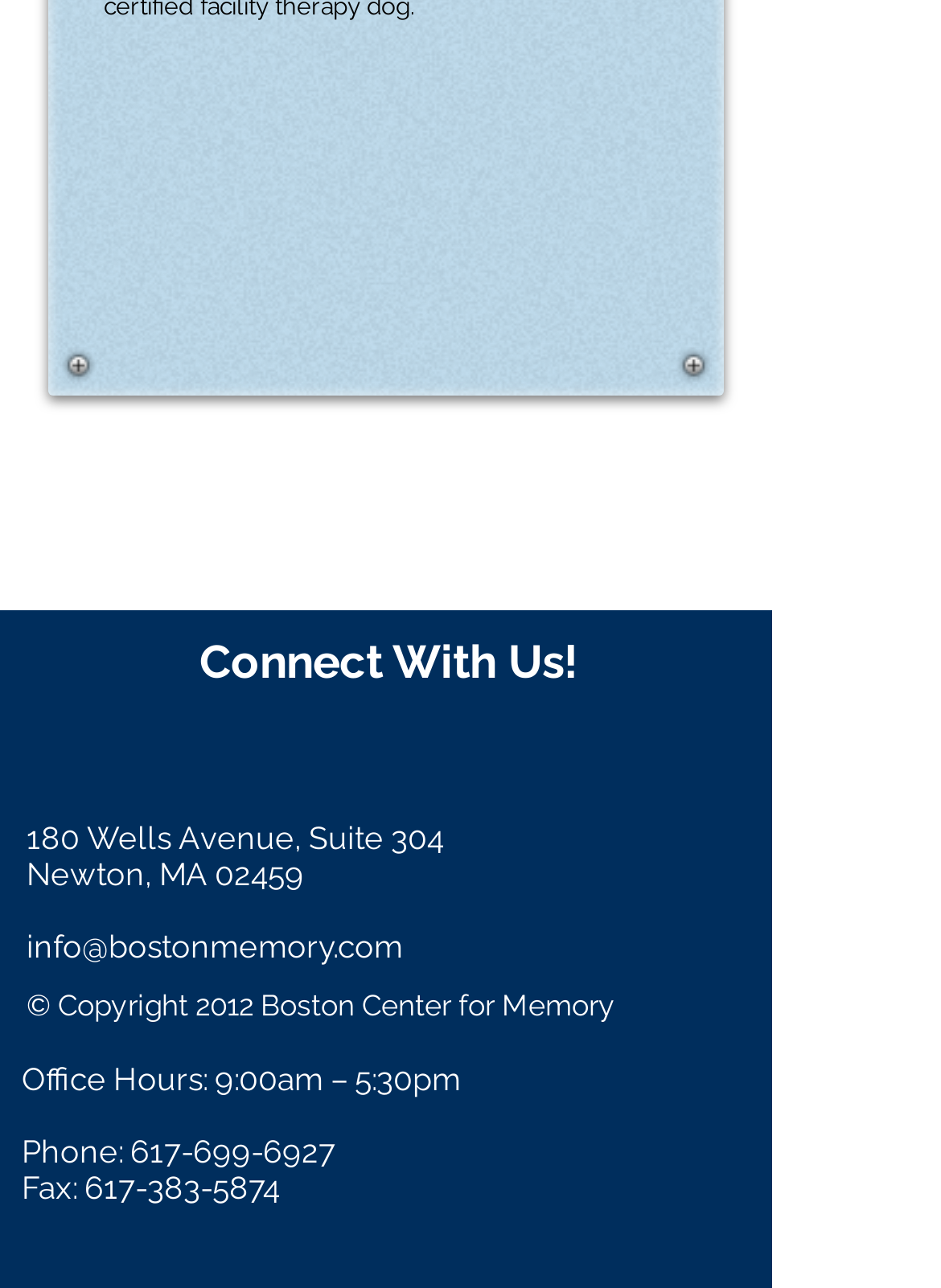What is the phone number of Boston Center for Memory?
Please look at the screenshot and answer using one word or phrase.

617-699-6927